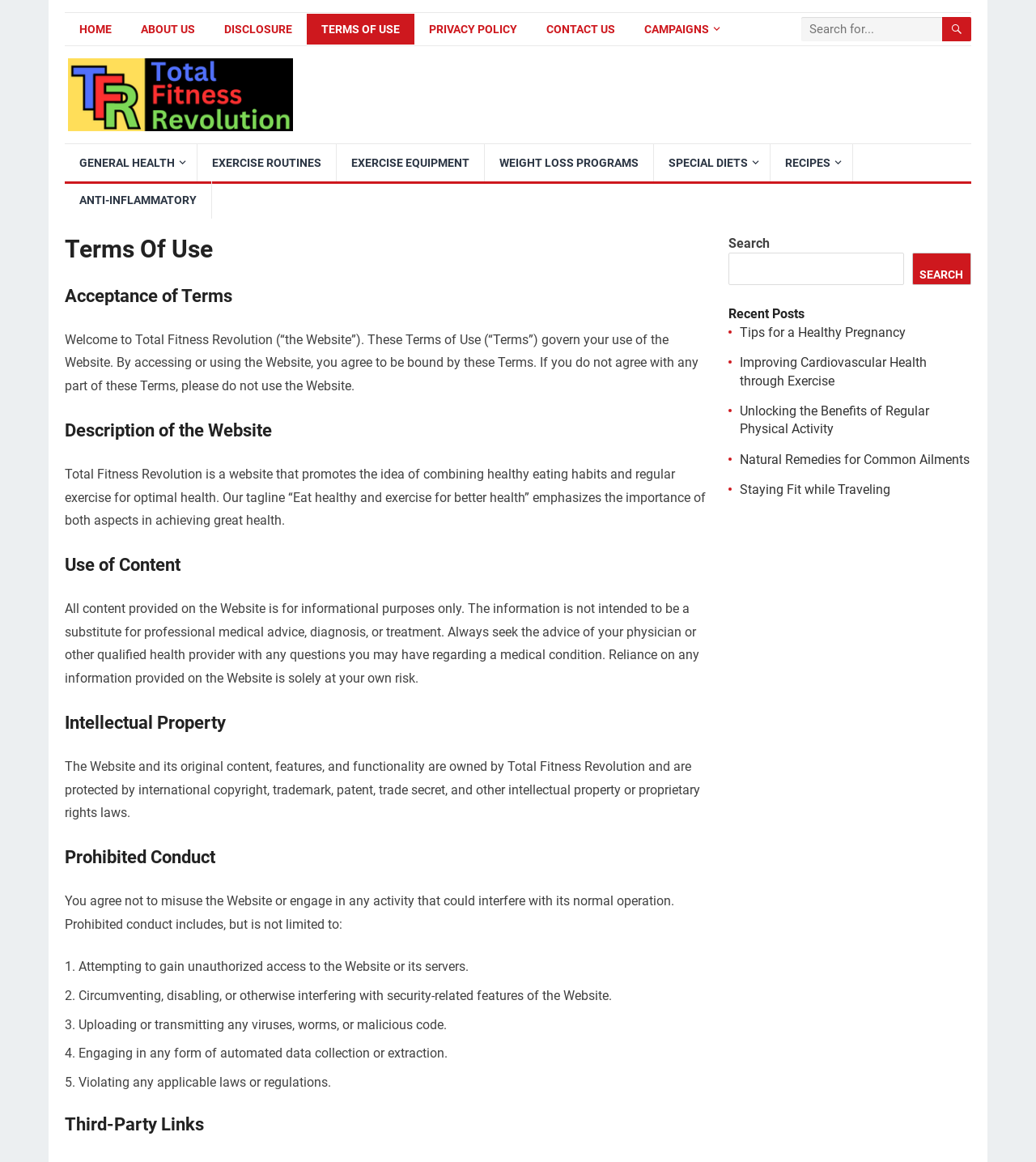Show the bounding box coordinates for the HTML element as described: "Natural Remedies for Common Ailments".

[0.714, 0.389, 0.936, 0.402]